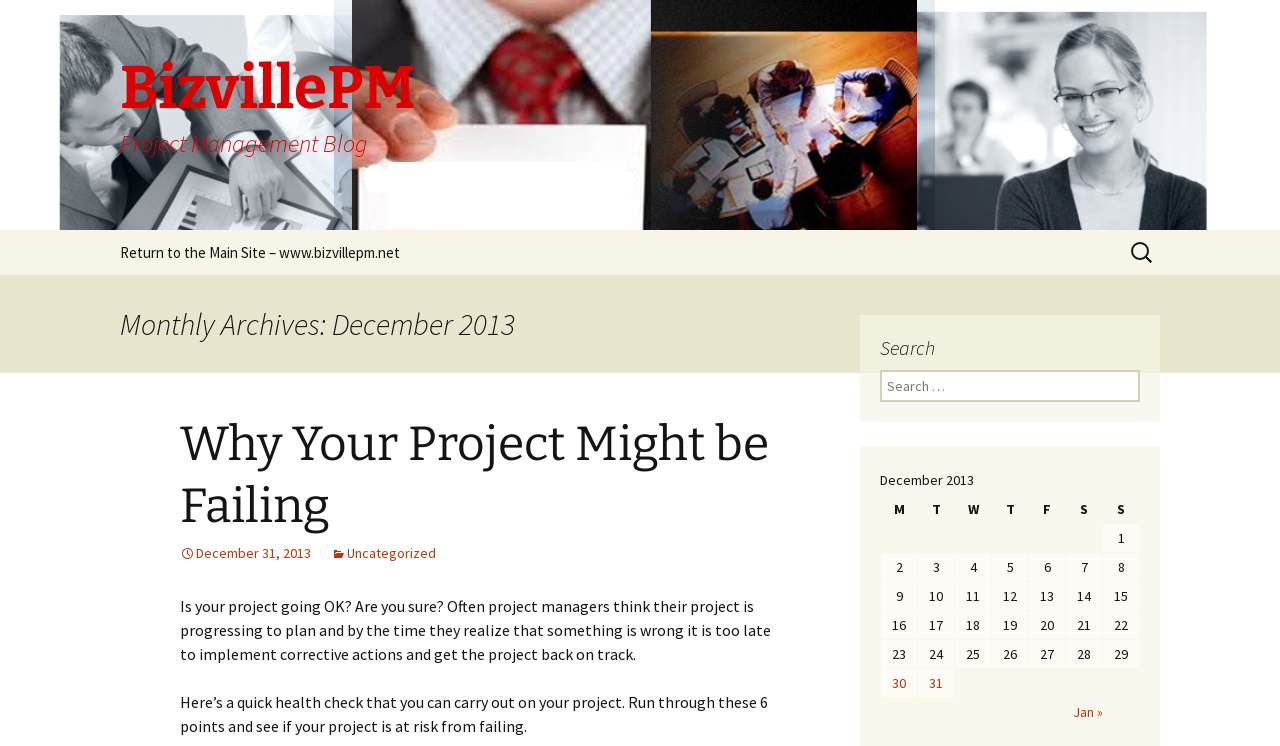With reference to the image, please provide a detailed answer to the following question: What is the purpose of the search box?

The search box is located in the top right corner of the webpage, and it contains a placeholder text 'Search for:', which suggests that it is used to search for content within the blog. This is further supported by the presence of a search button and a link to search results.